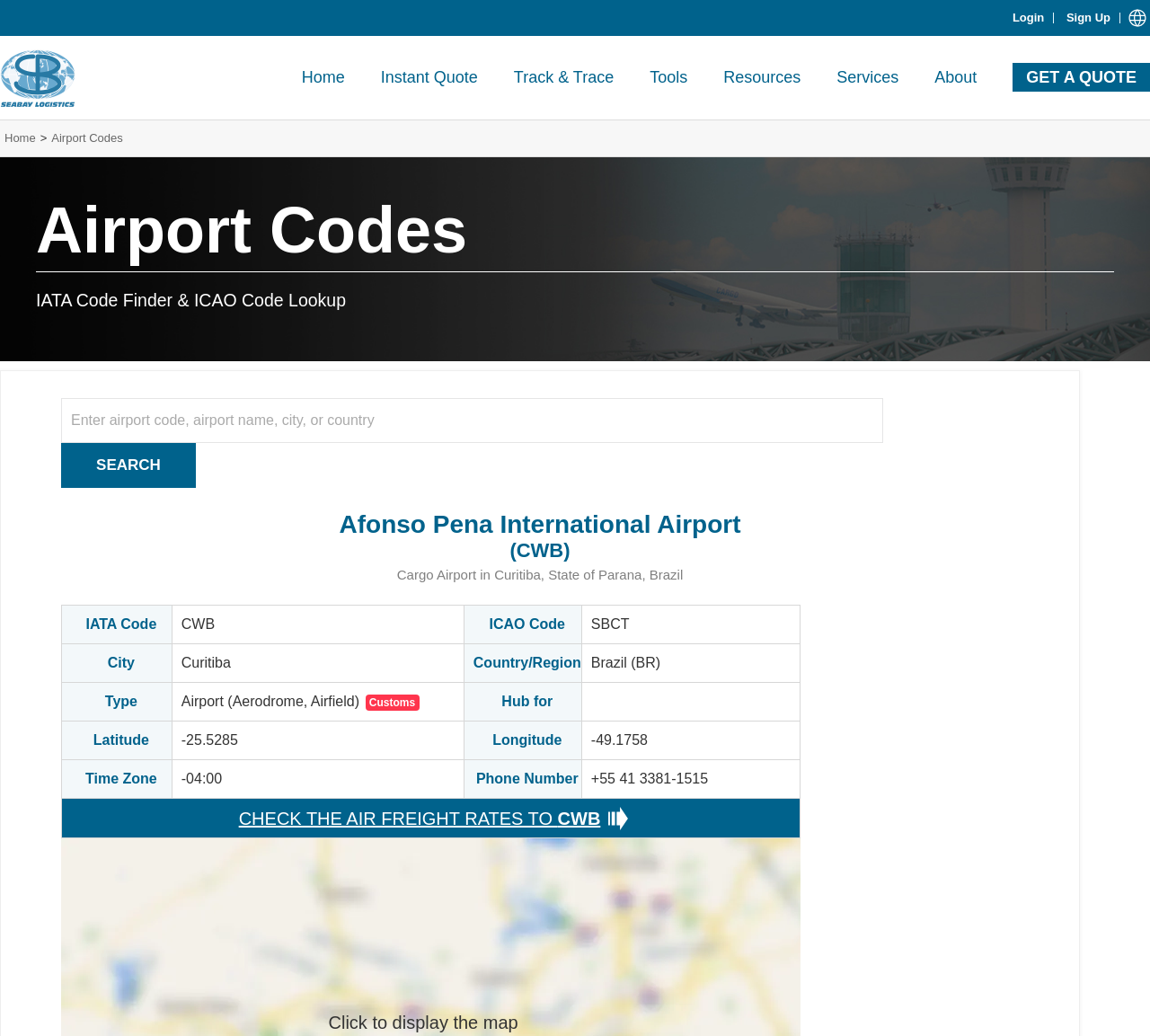Find the bounding box coordinates of the area to click in order to follow the instruction: "Get a quote".

[0.881, 0.061, 1.0, 0.088]